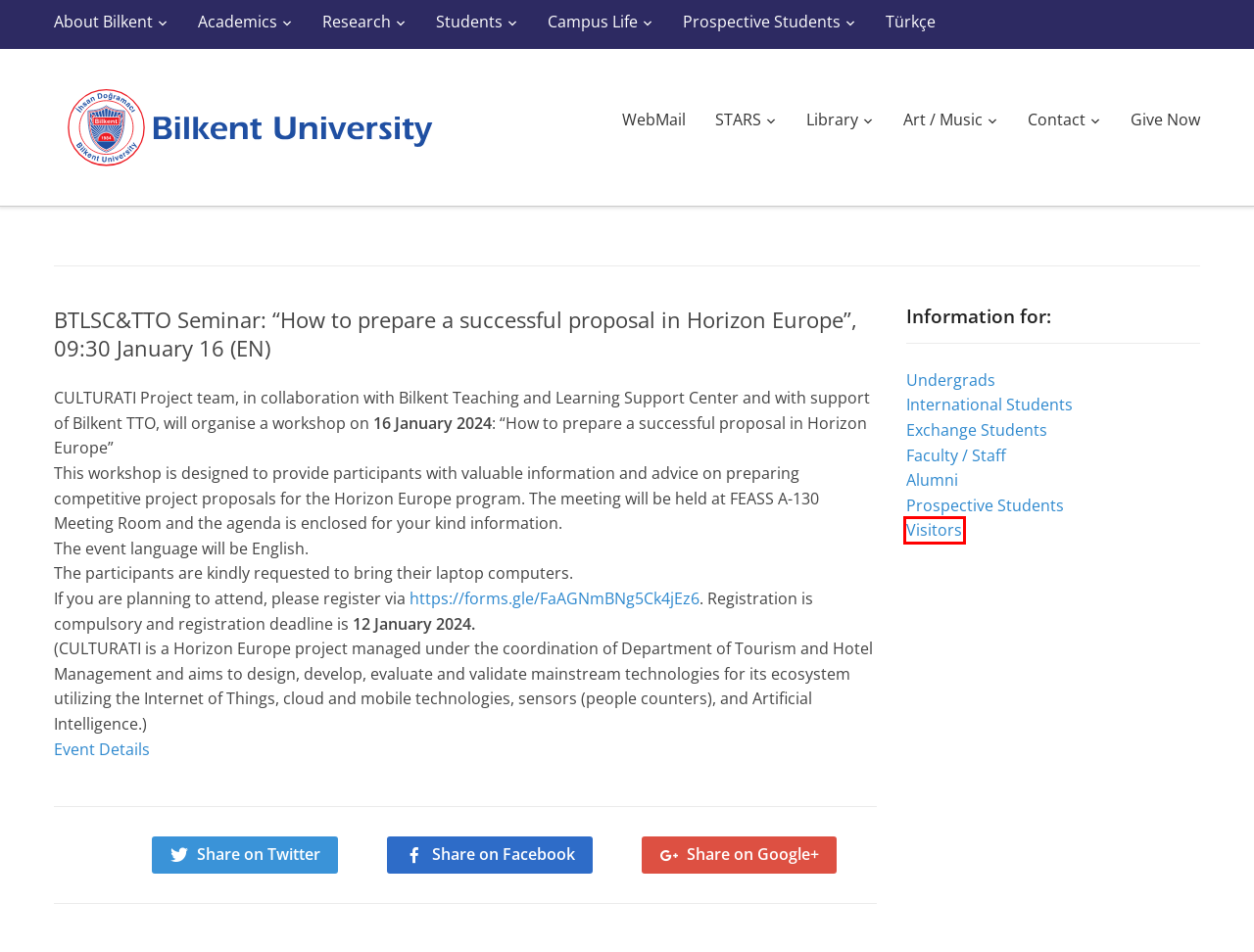Analyze the given webpage screenshot and identify the UI element within the red bounding box. Select the webpage description that best matches what you expect the new webpage to look like after clicking the element. Here are the candidates:
A. Bilkent Üniversitesi Bağış
B. EN / Bilkent University – About Bilkent
C. EN / Bilkent University – Bilkent Students
D. EN / Bilkent University – Prospective Students
E. EN / Bilkent University – Research
F. EN / Bilkent University – Alumni
G. EN / Bilkent University – Visitors
H. Üniversite Adaylarına Bilgi – Bilkent Üniversitesi

G